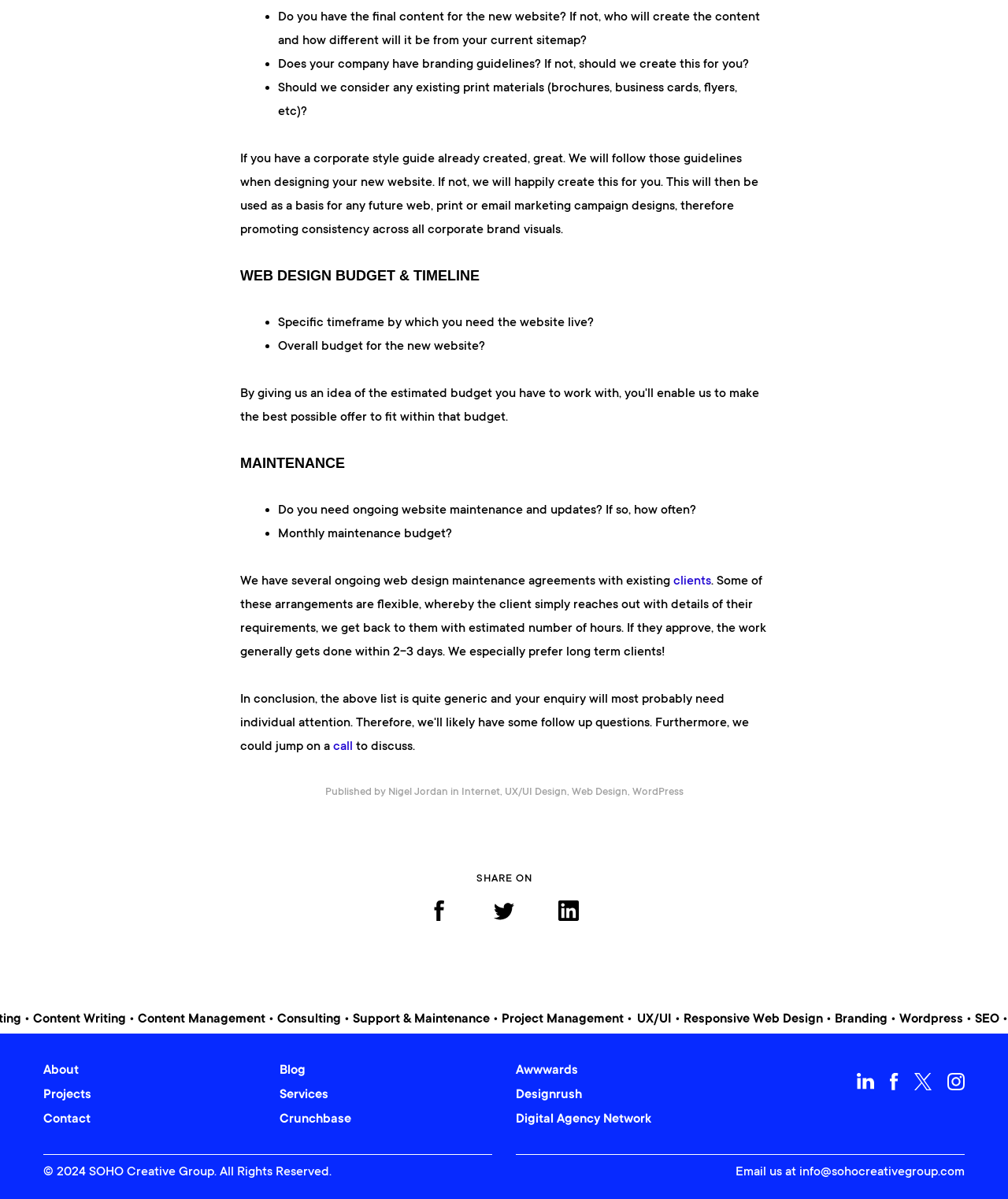Specify the bounding box coordinates (top-left x, top-left y, bottom-right x, bottom-right y) of the UI element in the screenshot that matches this description: Digital Agency Network﻿

[0.512, 0.926, 0.646, 0.939]